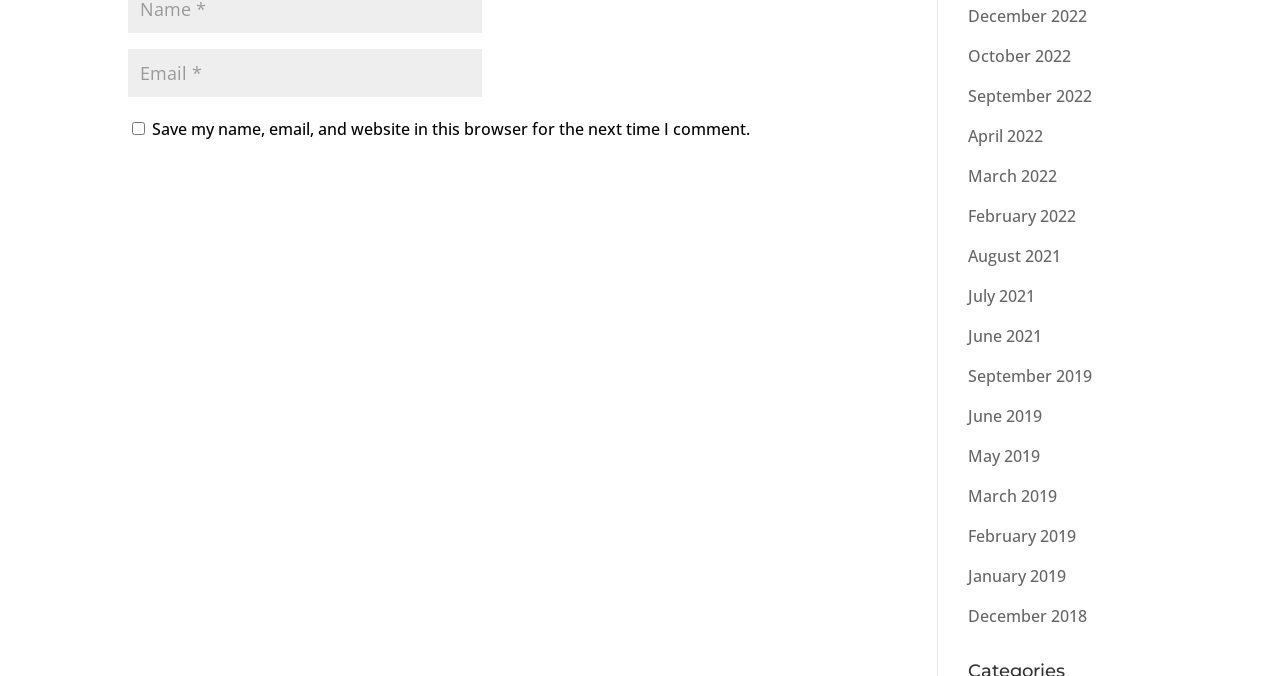Indicate the bounding box coordinates of the element that needs to be clicked to satisfy the following instruction: "Submit a comment". The coordinates should be four float numbers between 0 and 1, i.e., [left, top, right, bottom].

[0.525, 0.239, 0.689, 0.313]